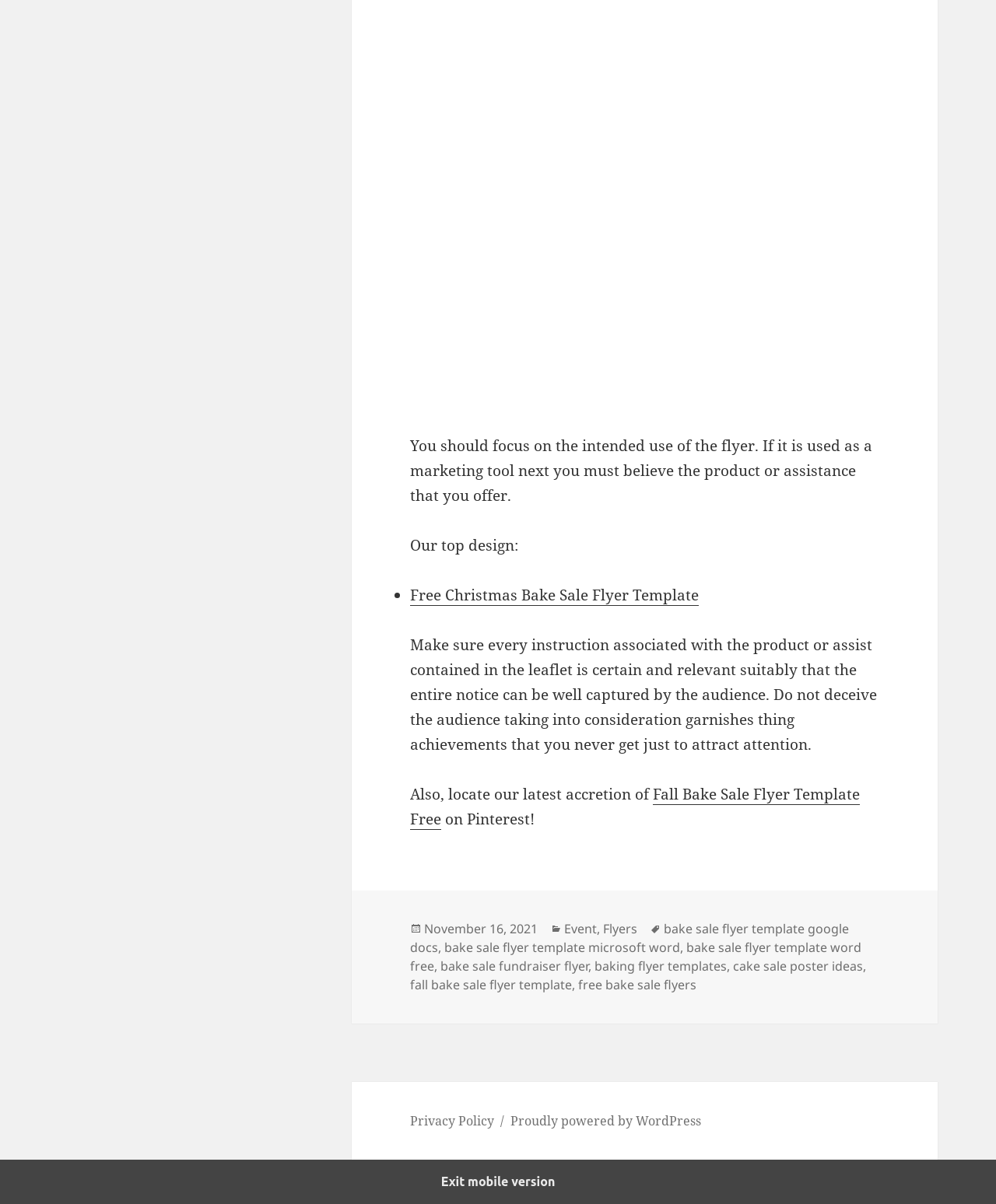Where can I find more bake sale flyer templates?
Please ensure your answer to the question is detailed and covers all necessary aspects.

The webpage mentions 'Also, locate our latest accretion of Fall Bake Sale Flyer Template Free on Pinterest!' which suggests that more bake sale flyer templates can be found on Pinterest.